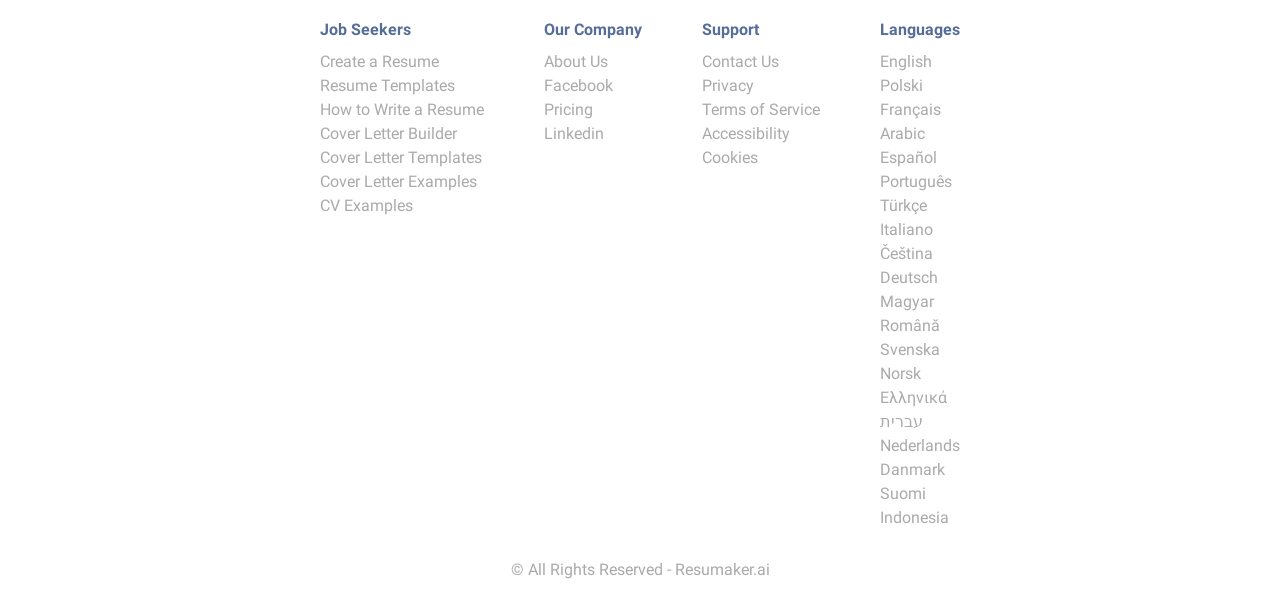How many headings are there on the webpage?
Relying on the image, give a concise answer in one word or a brief phrase.

4